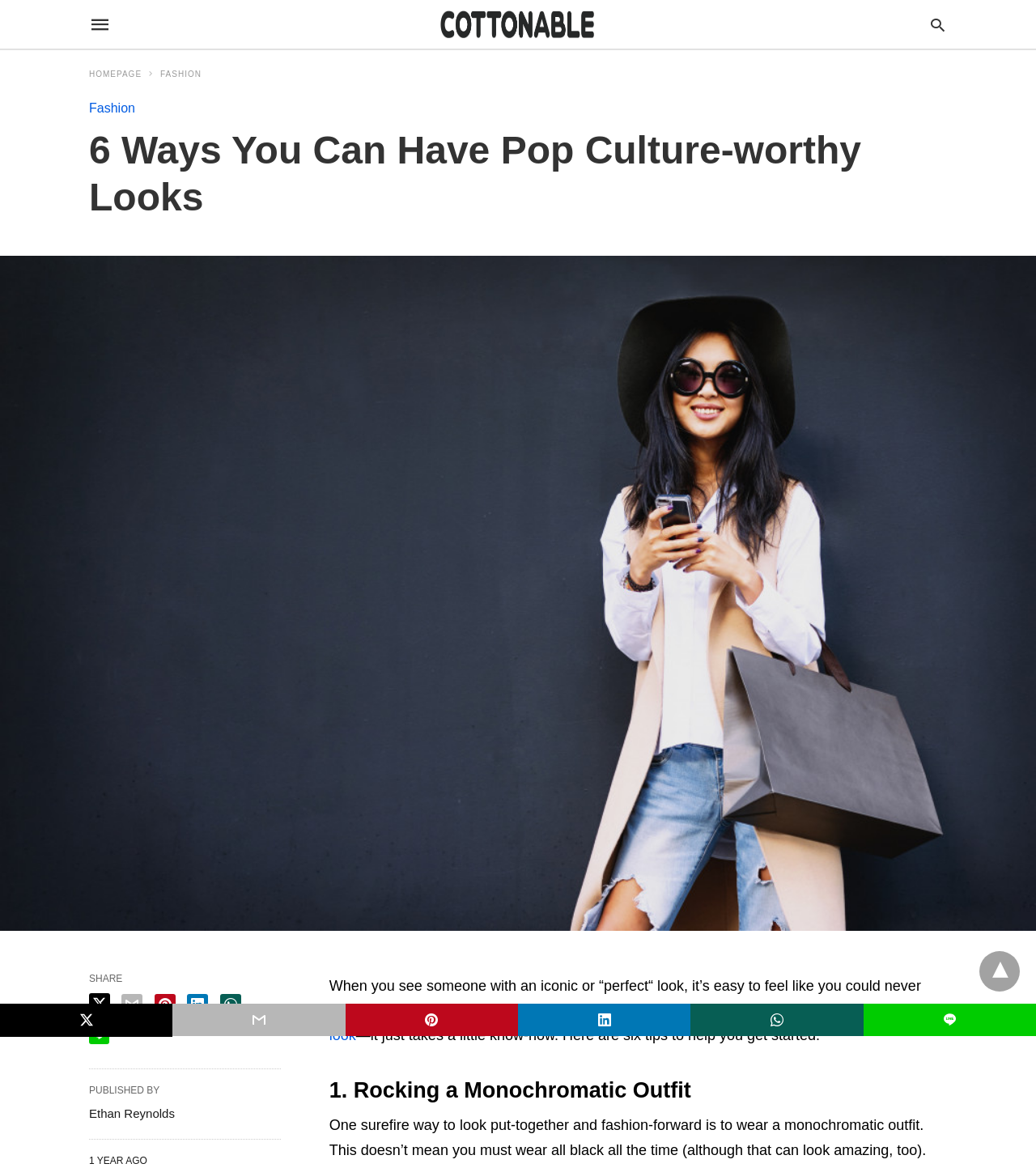Analyze the image and provide a detailed answer to the question: What is the website's name?

The website's name is Cottonable, which can be found in the top-left corner of the webpage as a link with the text 'Cottonable' and an accompanying image.